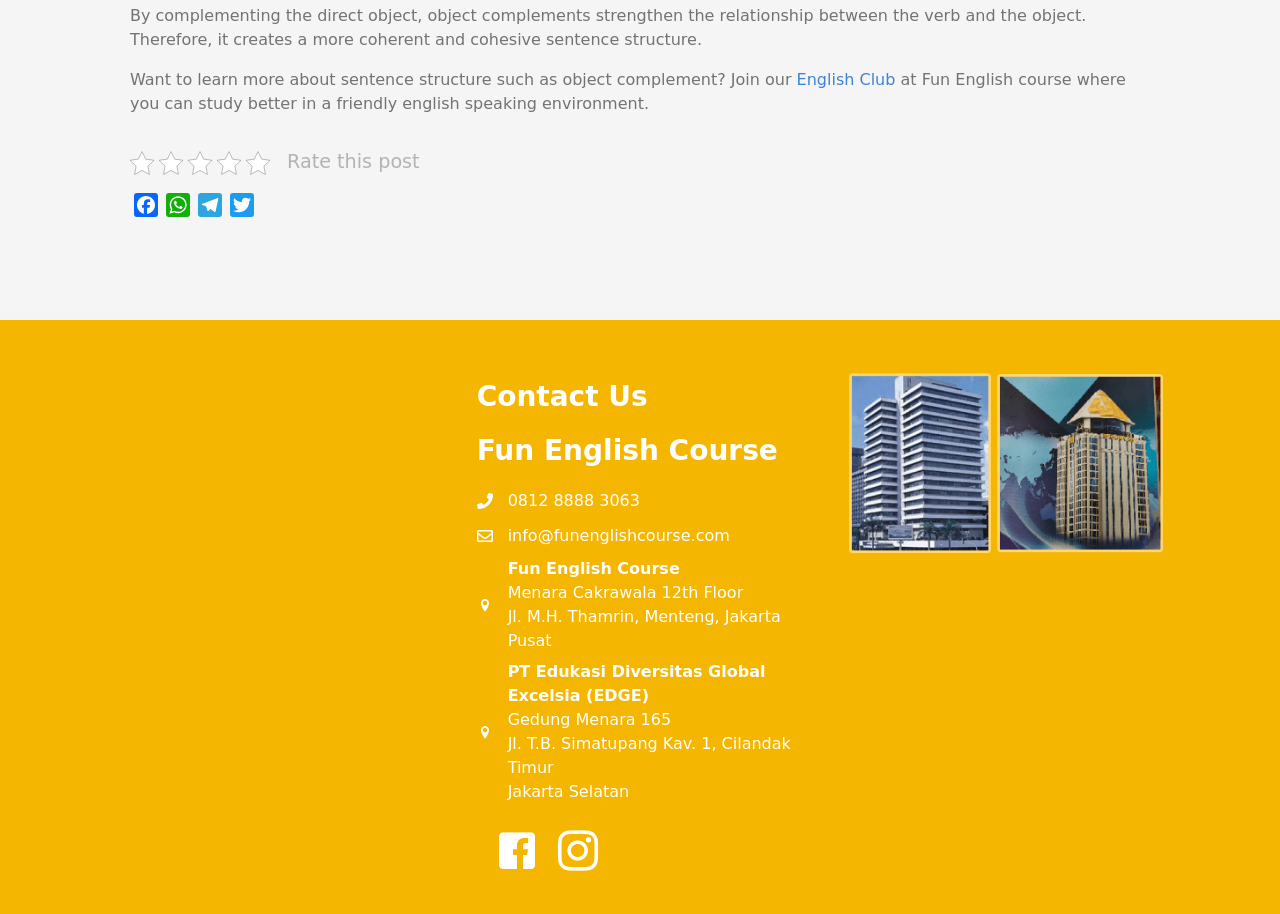Identify the bounding box coordinates of the region that needs to be clicked to carry out this instruction: "Click the 'Facebook' link". Provide these coordinates as four float numbers ranging from 0 to 1, i.e., [left, top, right, bottom].

[0.102, 0.211, 0.127, 0.245]